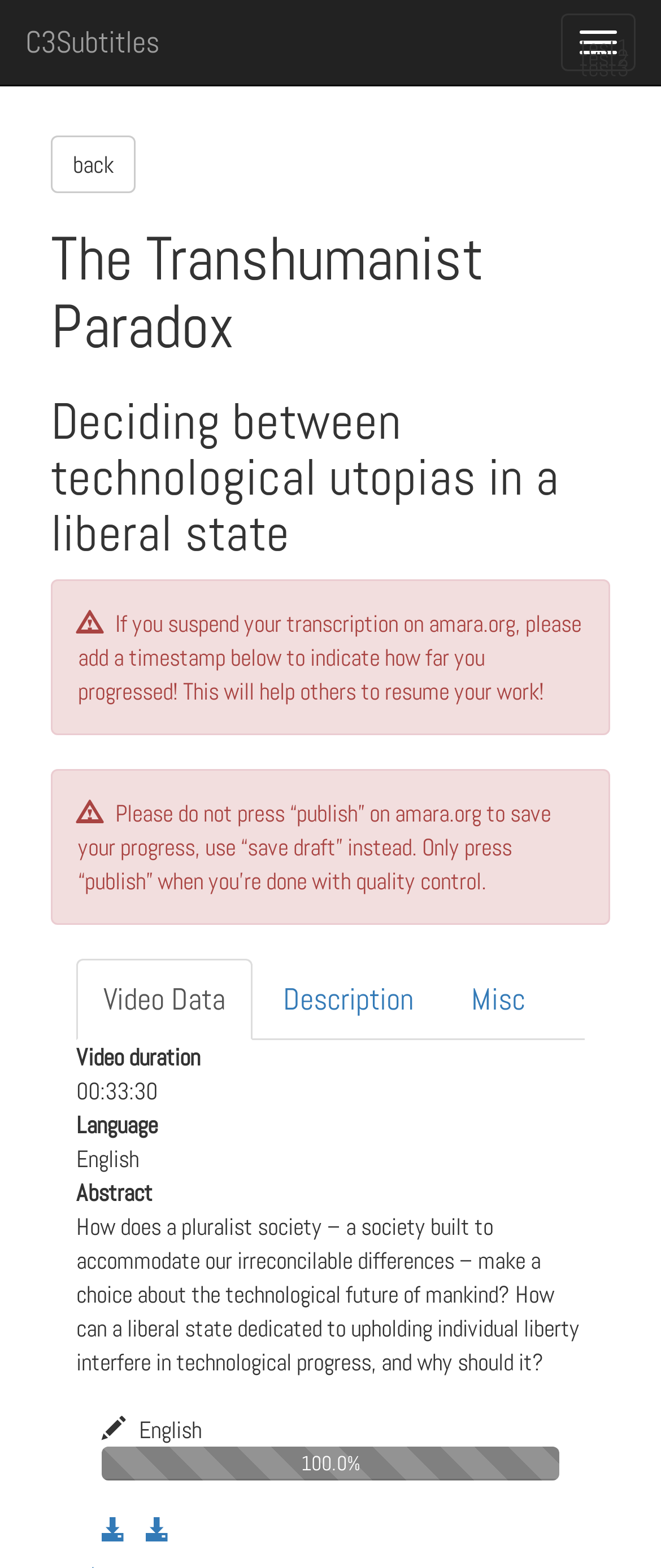Determine the main heading text of the webpage.

The Transhumanist Paradox